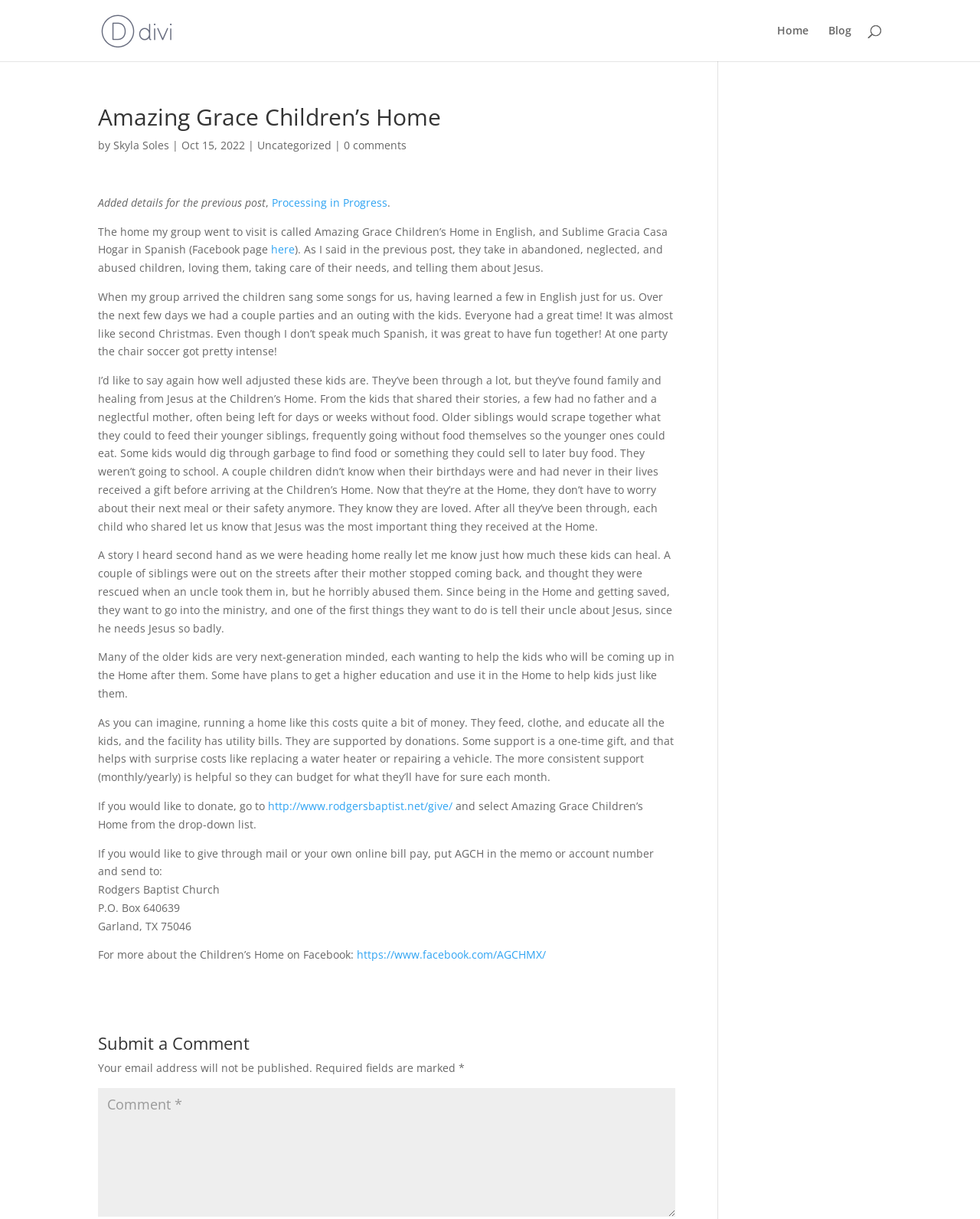Could you please study the image and provide a detailed answer to the question:
What is the purpose of the Amazing Grace Children’s Home?

I inferred the purpose of the home by reading the text that describes the home's activities, such as 'loving them, taking care of their needs, and telling them about Jesus'.